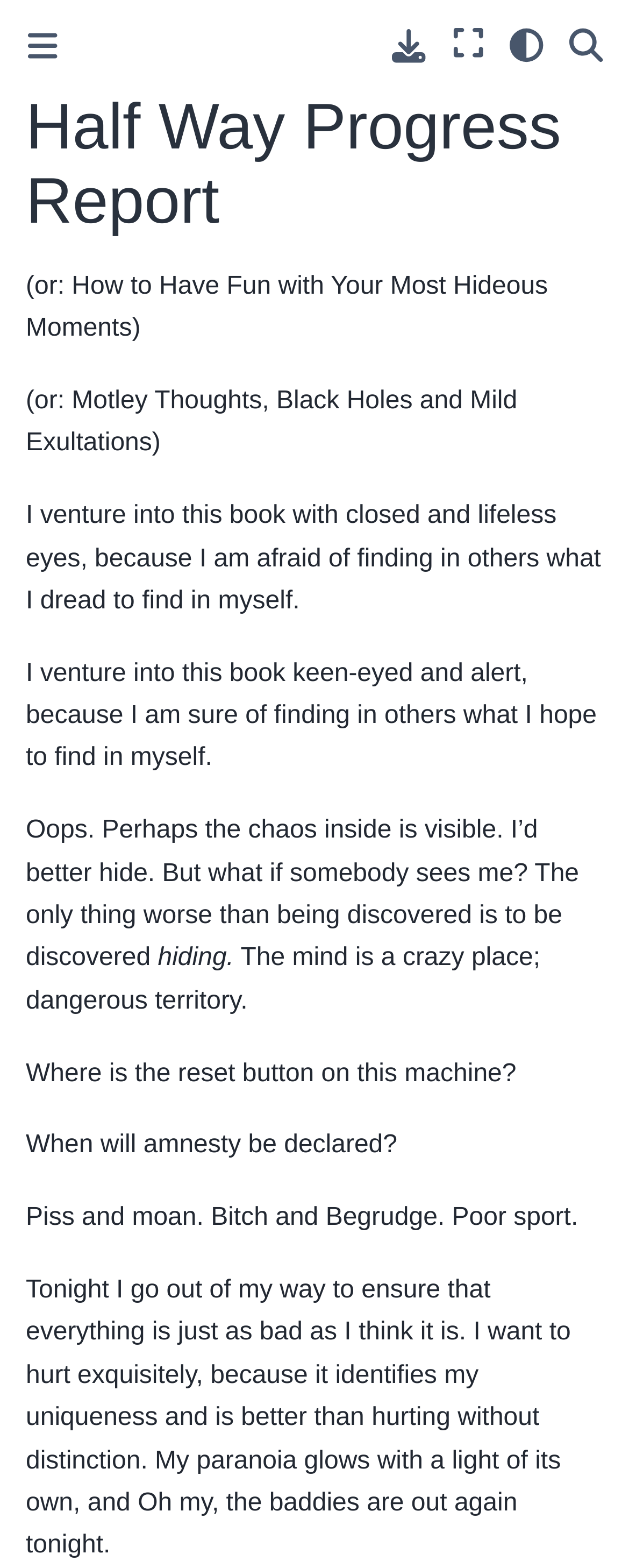Can you give a detailed response to the following question using the information from the image? What is the theme of the progress report?

The theme of the progress report appears to be self-reflection, as the text mentions venturing into a book with closed or keen eyes, and exploring one's own thoughts and emotions, with phrases like 'what I dread to find in myself' and 'what I hope to find in myself'.